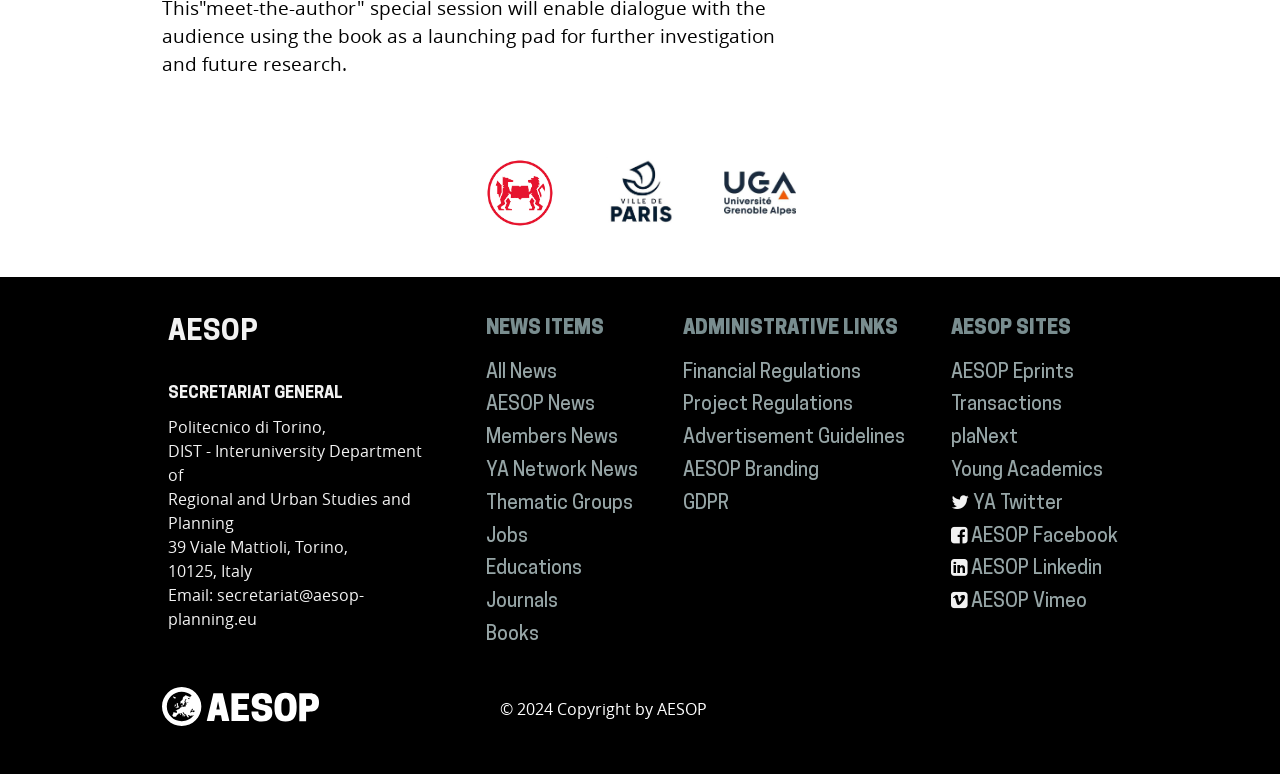Return the bounding box coordinates of the UI element that corresponds to this description: "All News". The coordinates must be given as four float numbers in the range of 0 and 1, [left, top, right, bottom].

[0.38, 0.47, 0.435, 0.494]